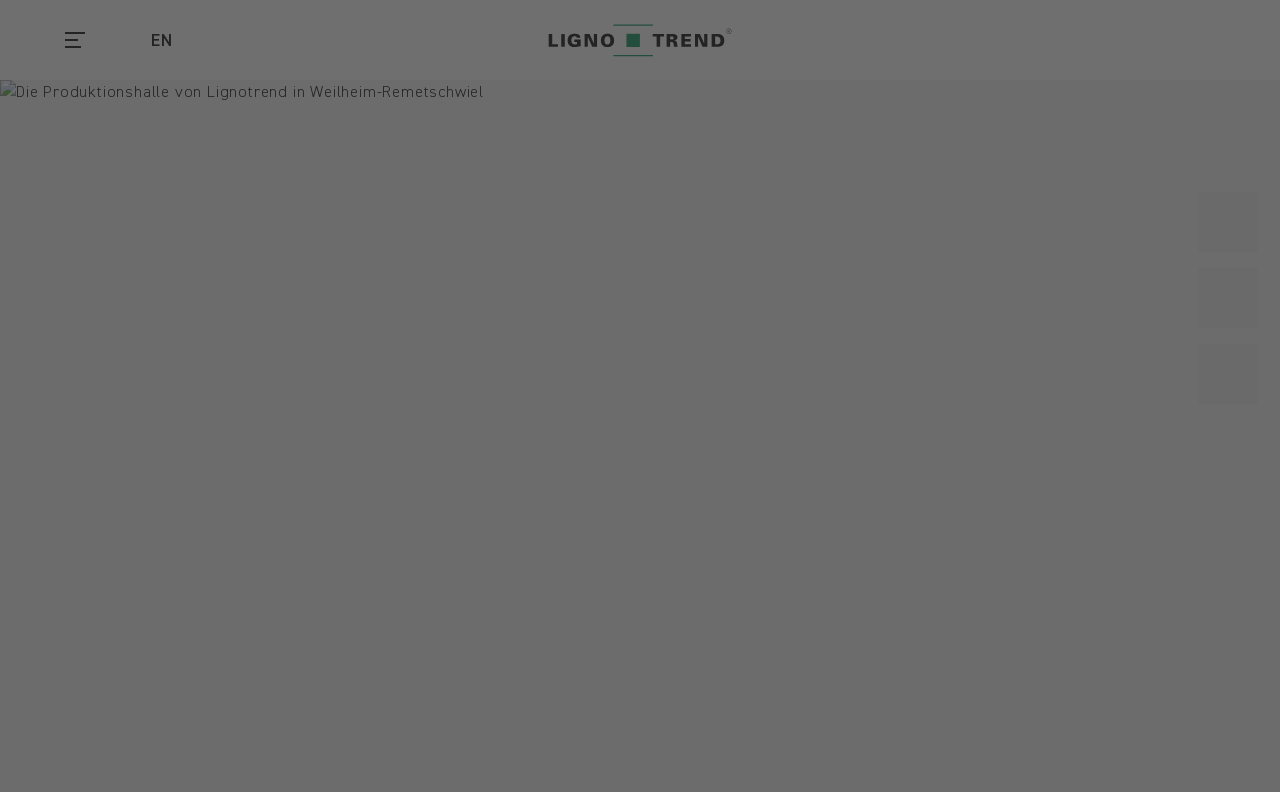What is the name of the company?
Kindly answer the question with as much detail as you can.

The name of the company is Lignotrend, which is indicated by the link 'Lignotrend' at the top of the page, accompanied by an image with the same name.